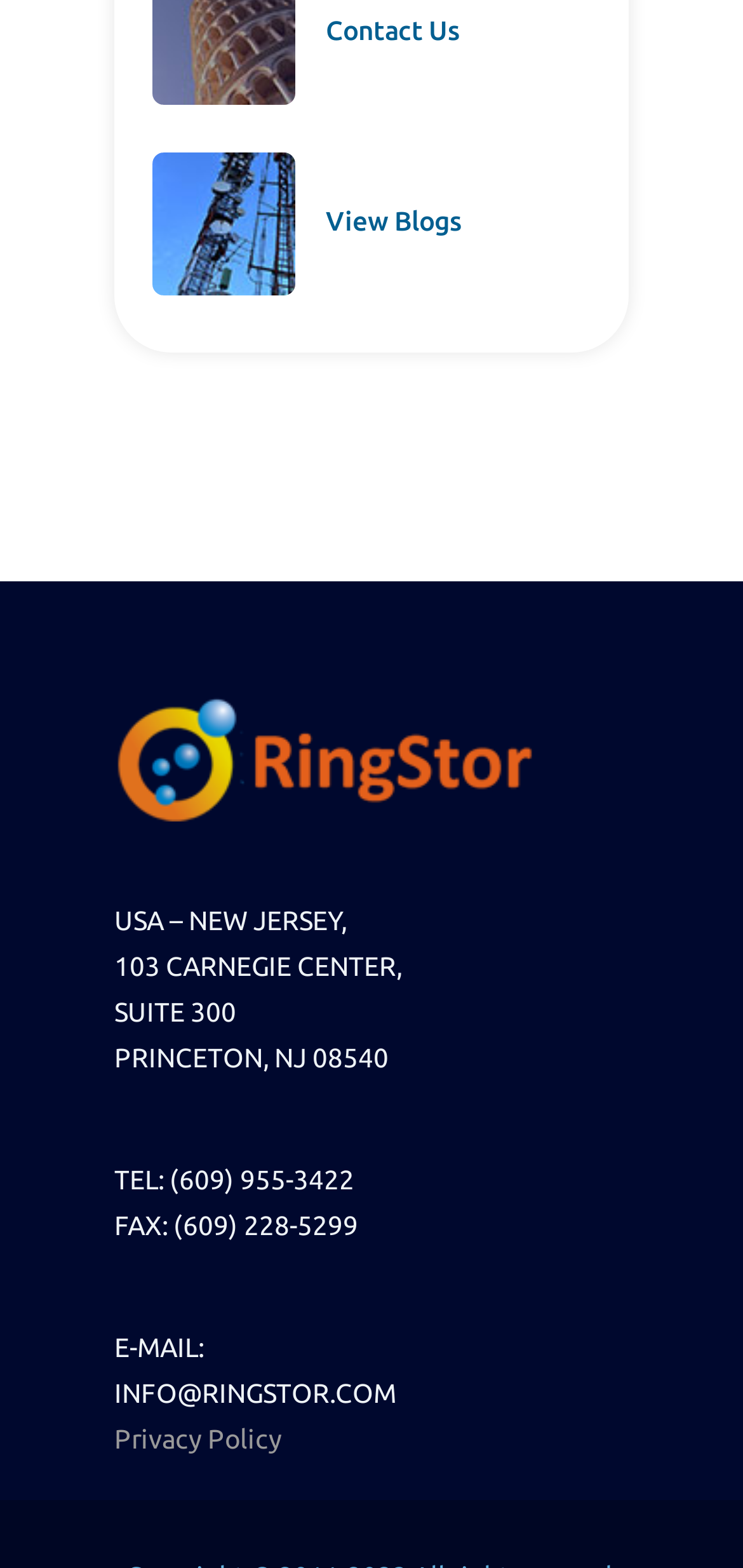What is the fax number of the company?
Please provide a comprehensive and detailed answer to the question.

The fax number of the company can be found in the static text element with the text 'FAX: (609) 228-5299'.